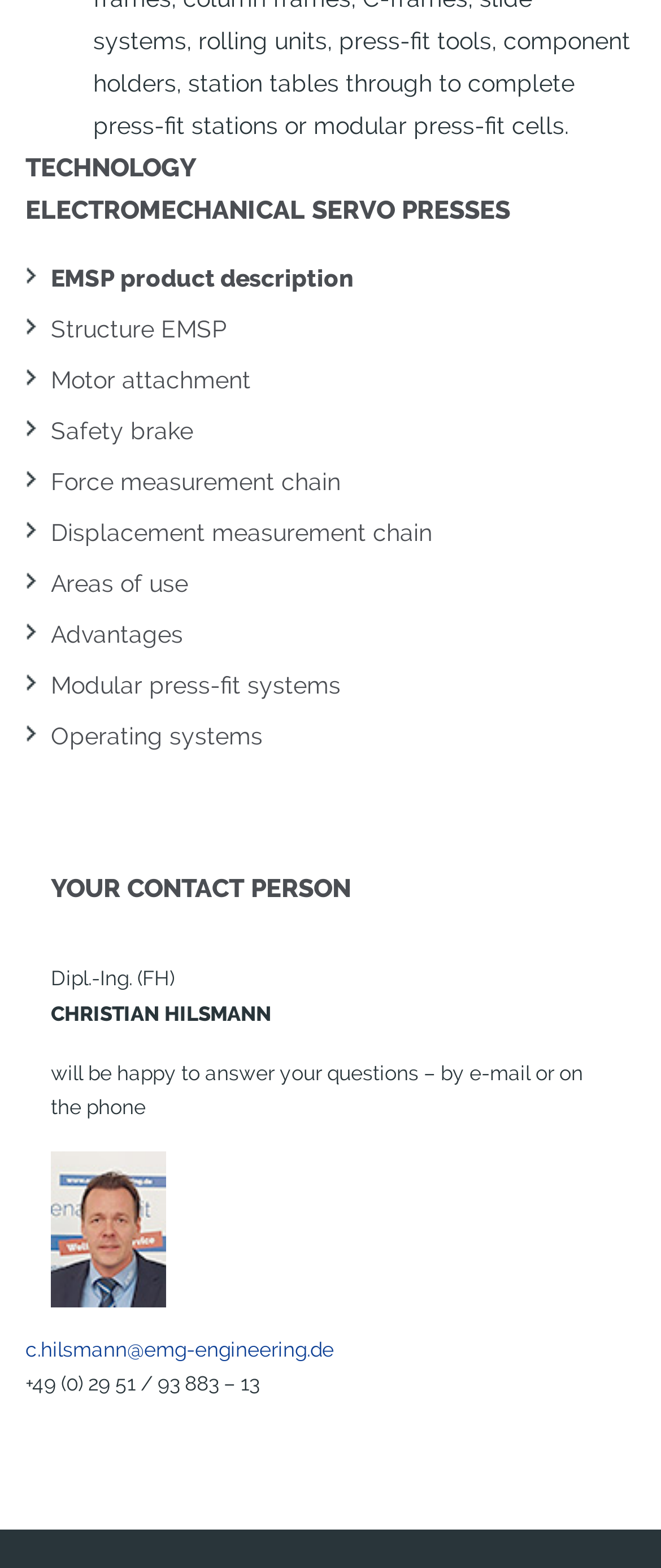Identify and provide the bounding box for the element described by: "Advantages".

[0.077, 0.396, 0.277, 0.413]